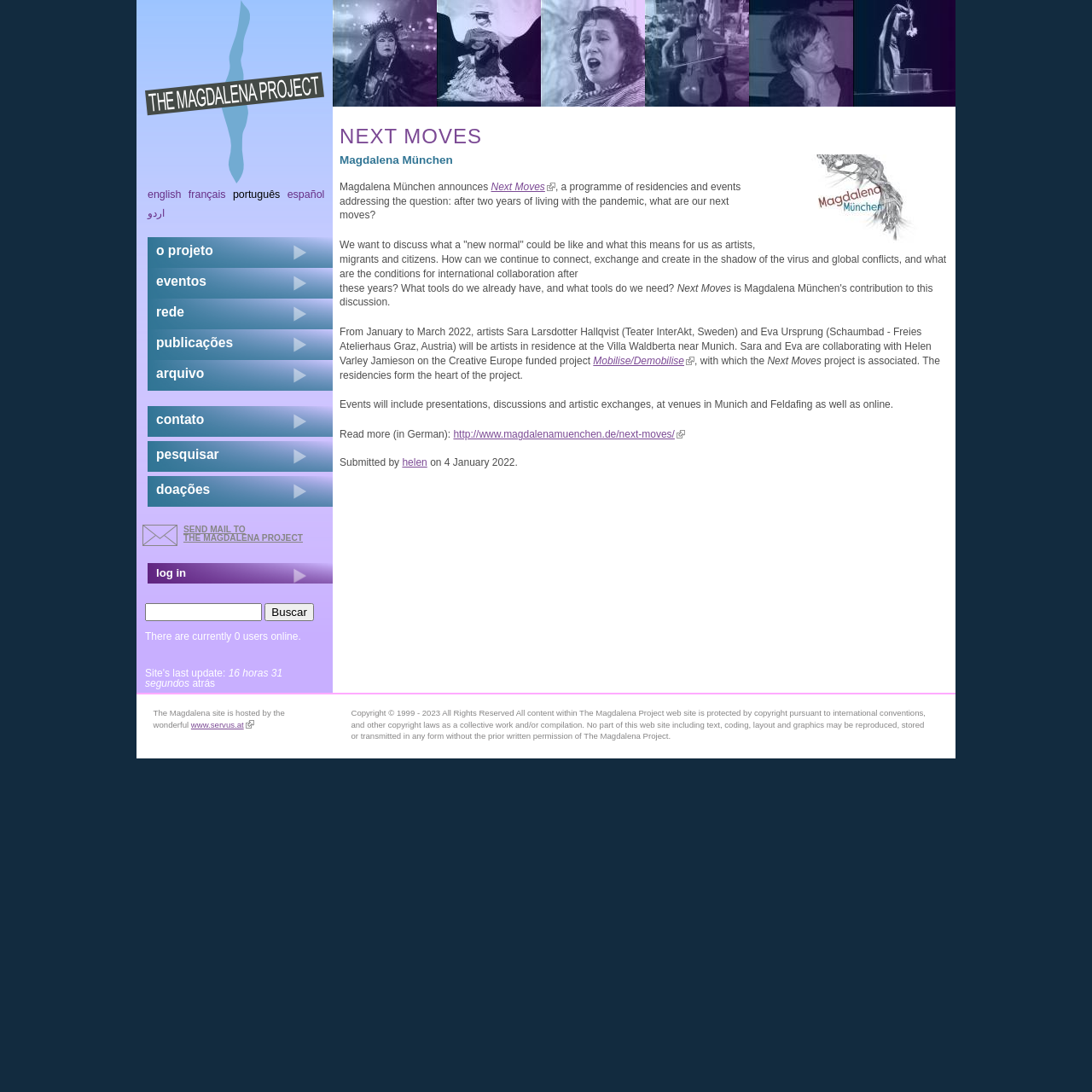Please identify the bounding box coordinates of the element's region that needs to be clicked to fulfill the following instruction: "Switch to English language". The bounding box coordinates should consist of four float numbers between 0 and 1, i.e., [left, top, right, bottom].

[0.135, 0.168, 0.17, 0.186]